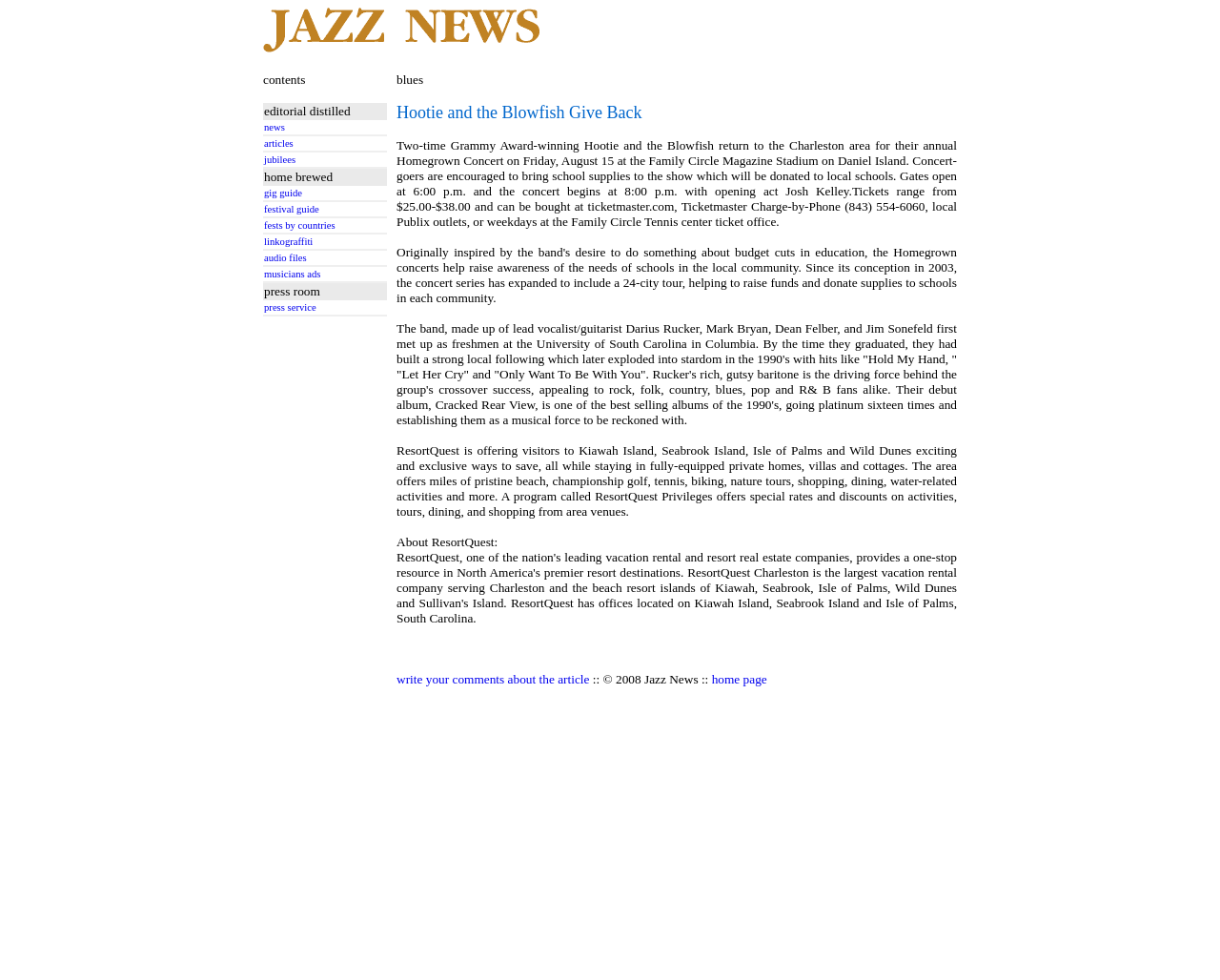What is the name of the band performing at the Homegrown Concert?
Based on the visual details in the image, please answer the question thoroughly.

The question can be answered by reading the text in the gridcell element with the text 'Two-time Grammy Award-winning Hootie and the Blowfish return to the Charleston area for their annual Homegrown Concert...'. The name of the band is explicitly mentioned as 'Hootie and the Blowfish'.